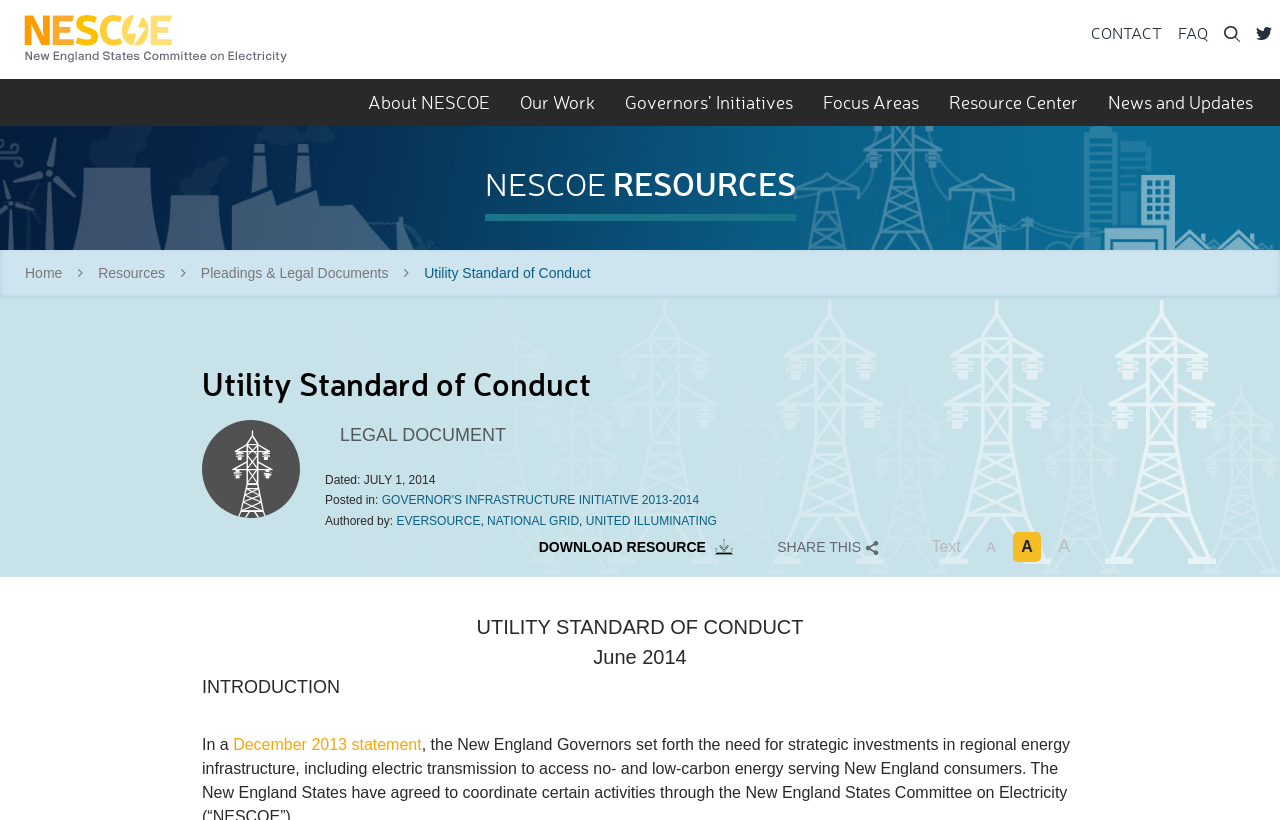Please identify the bounding box coordinates of the element's region that I should click in order to complete the following instruction: "share this resource". The bounding box coordinates consist of four float numbers between 0 and 1, i.e., [left, top, right, bottom].

[0.607, 0.657, 0.687, 0.677]